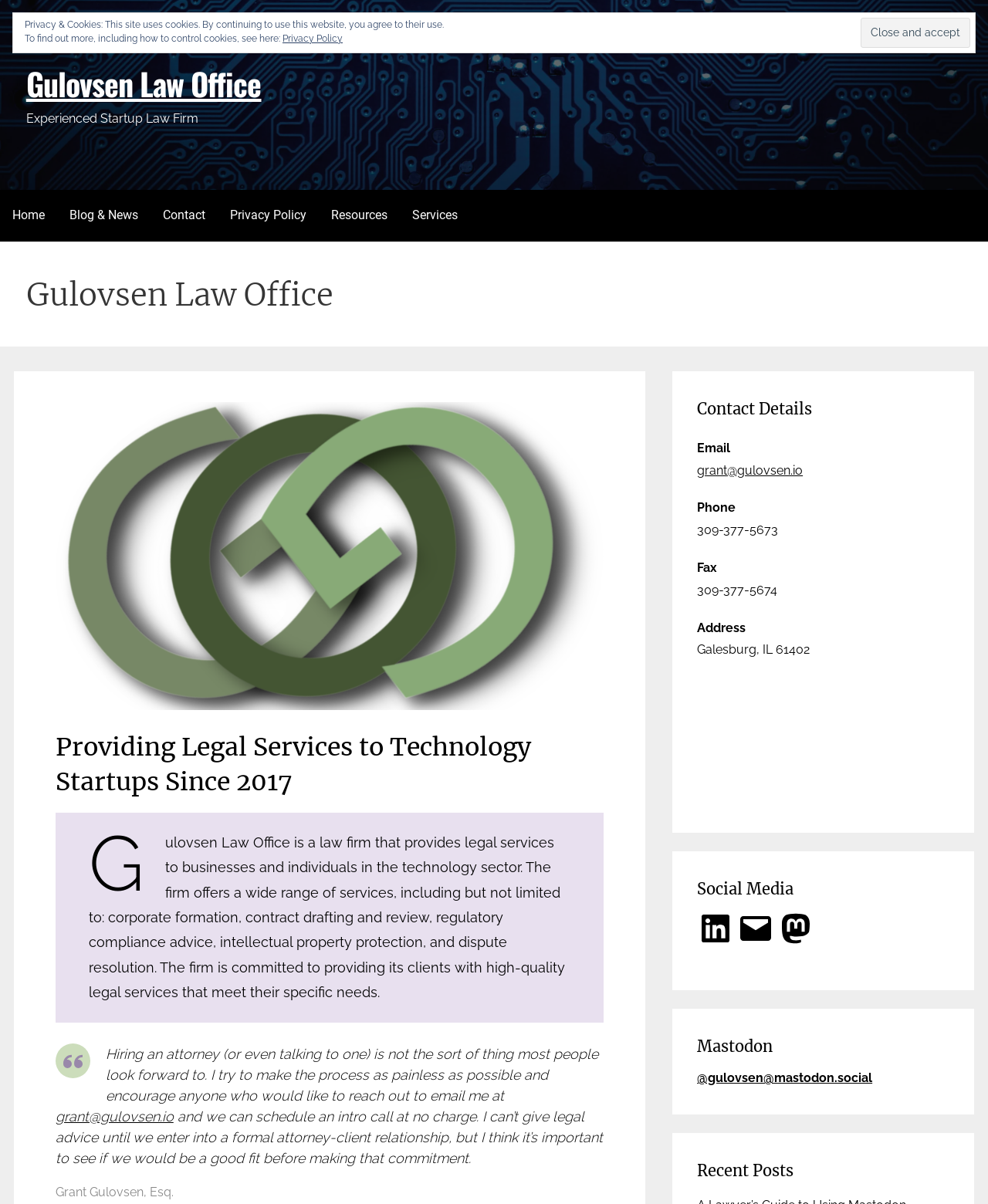What is the name of the law firm?
Using the image, give a concise answer in the form of a single word or short phrase.

Gulovsen Law Office